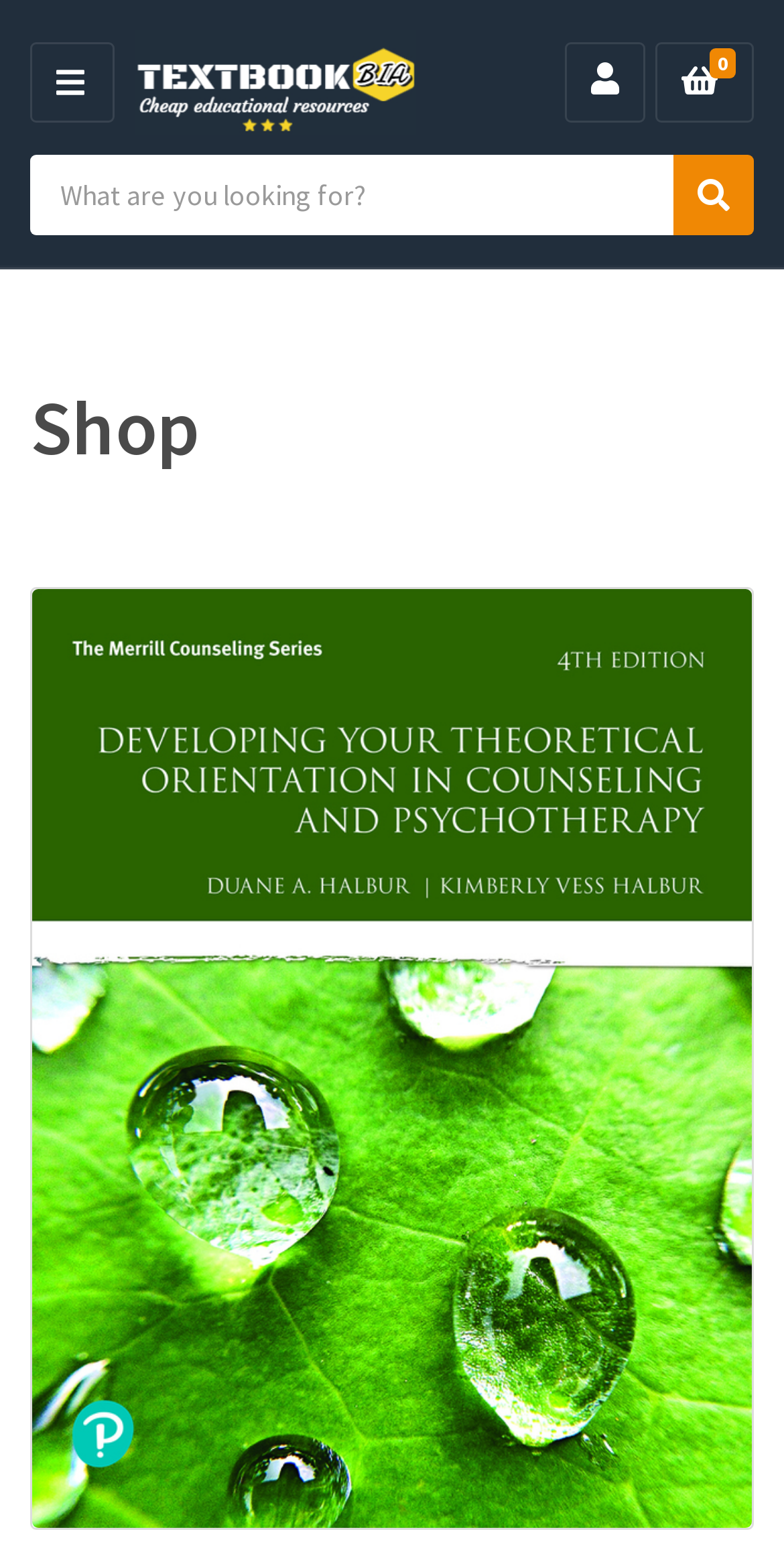Locate the heading on the webpage and return its text.

(eBook) (PDF) Developing Your Theoretical Orientation in Counseling and Psychotherapy, 4th edition